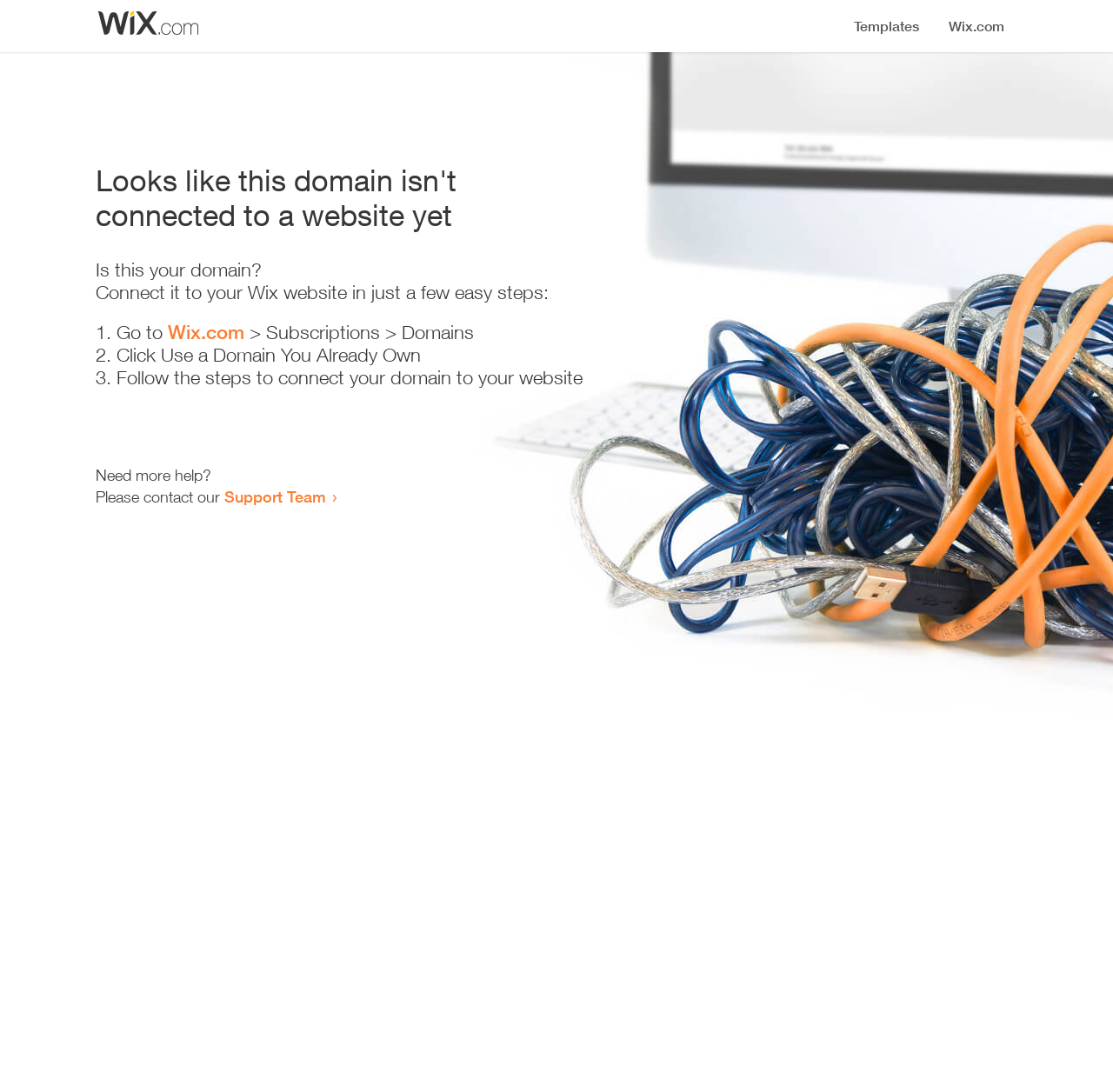What is the first step to connect the domain to a website?
Can you provide a detailed and comprehensive answer to the question?

The first step is mentioned in the list as 'Go to Wix.com' which is a link, indicating that users need to visit the Wix.com website to start the process.